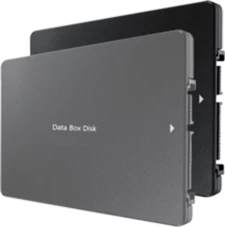Elaborate on the details you observe in the image.

The image showcases two Azure Data Box Disks, designed for secure offline data transfer to Microsoft Azure. The disks are depicted in varying shades, highlighting their sleek design, with the label "Data Box Disk" prominently displayed on the front. These SSD disk-based devices are ideal for customers needing to transport large amounts of data—up to 40 TB—while ensuring AES 128-bit encryption for security. By simply connecting the disks via USB or SATA, users can easily manage data transfer through drag-and-drop methods or utilize Robocopy commands. This innovative solution is currently available in preview in the EU and US, and it simplifies the process for those without extensive technical expertise in data transfer.